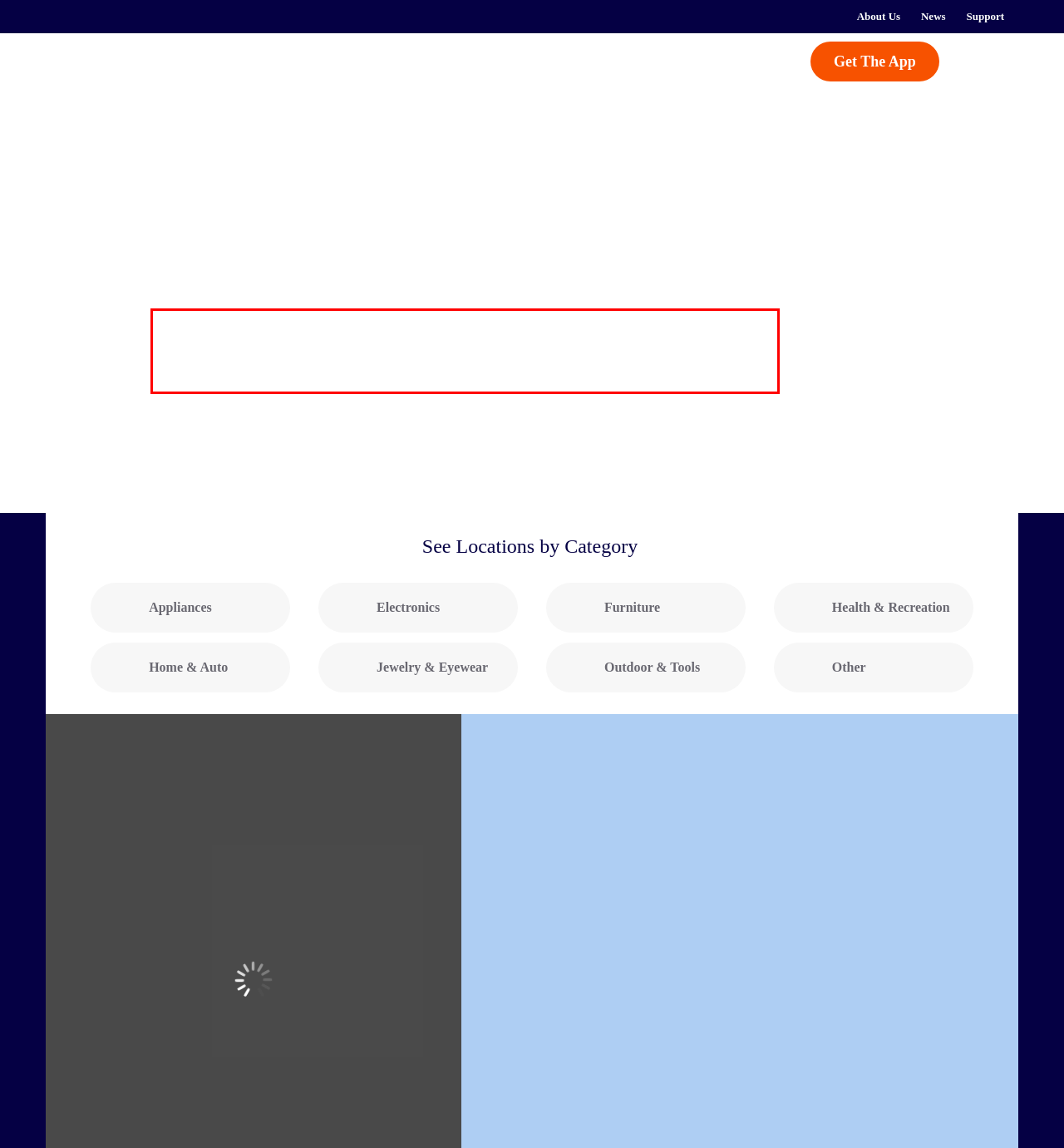Look at the webpage screenshot and recognize the text inside the red bounding box.

From the fridge to the microwave, appliances help your home life go right! When one of them breaks, everything starts to go sideways. The good news is, with Acima, you can lease appliances from your favorite stores in Johnston City, IL.